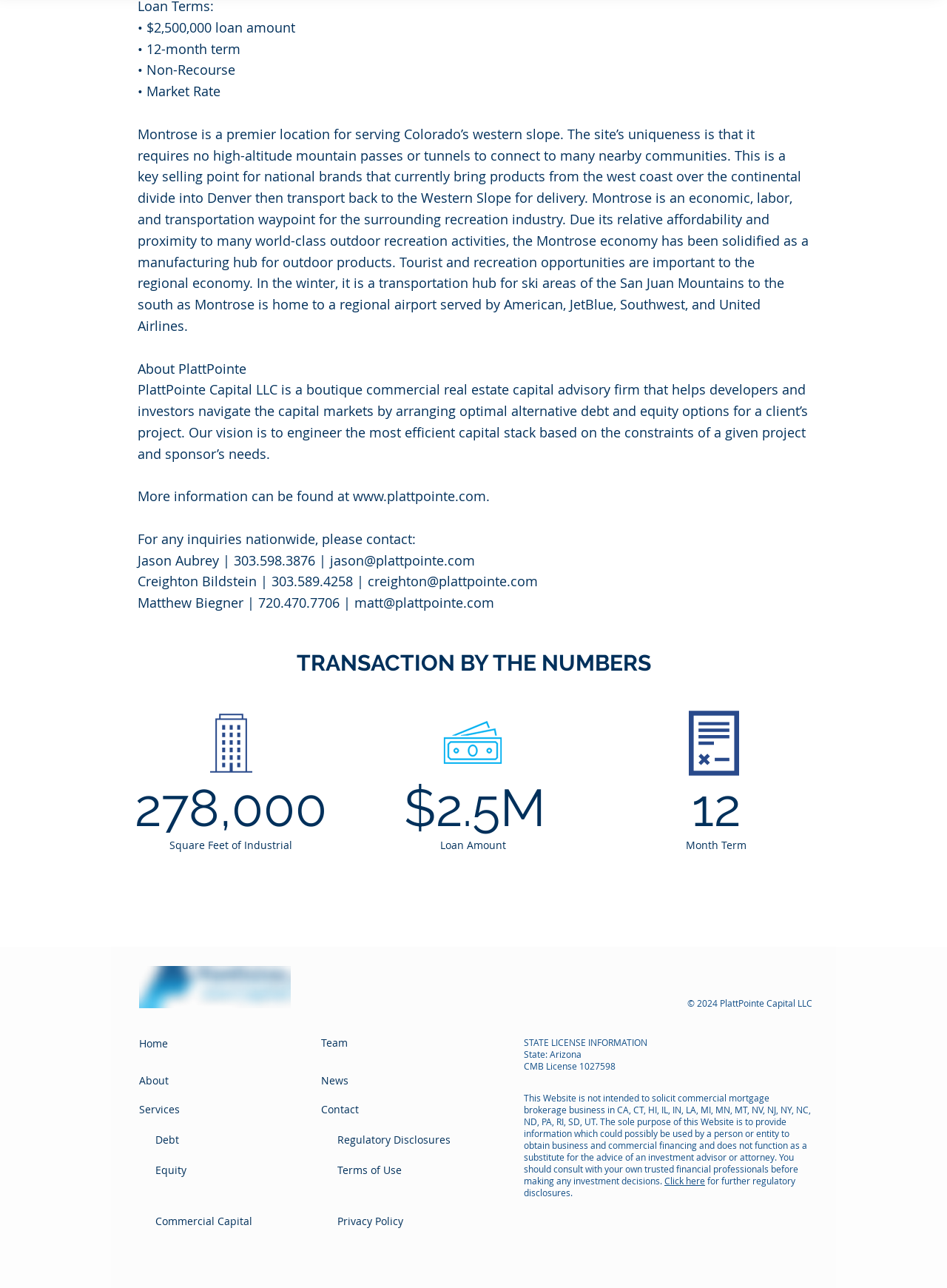Specify the bounding box coordinates of the area to click in order to execute this command: 'Send an email'. The coordinates should consist of four float numbers ranging from 0 to 1, and should be formatted as [left, top, right, bottom].

None